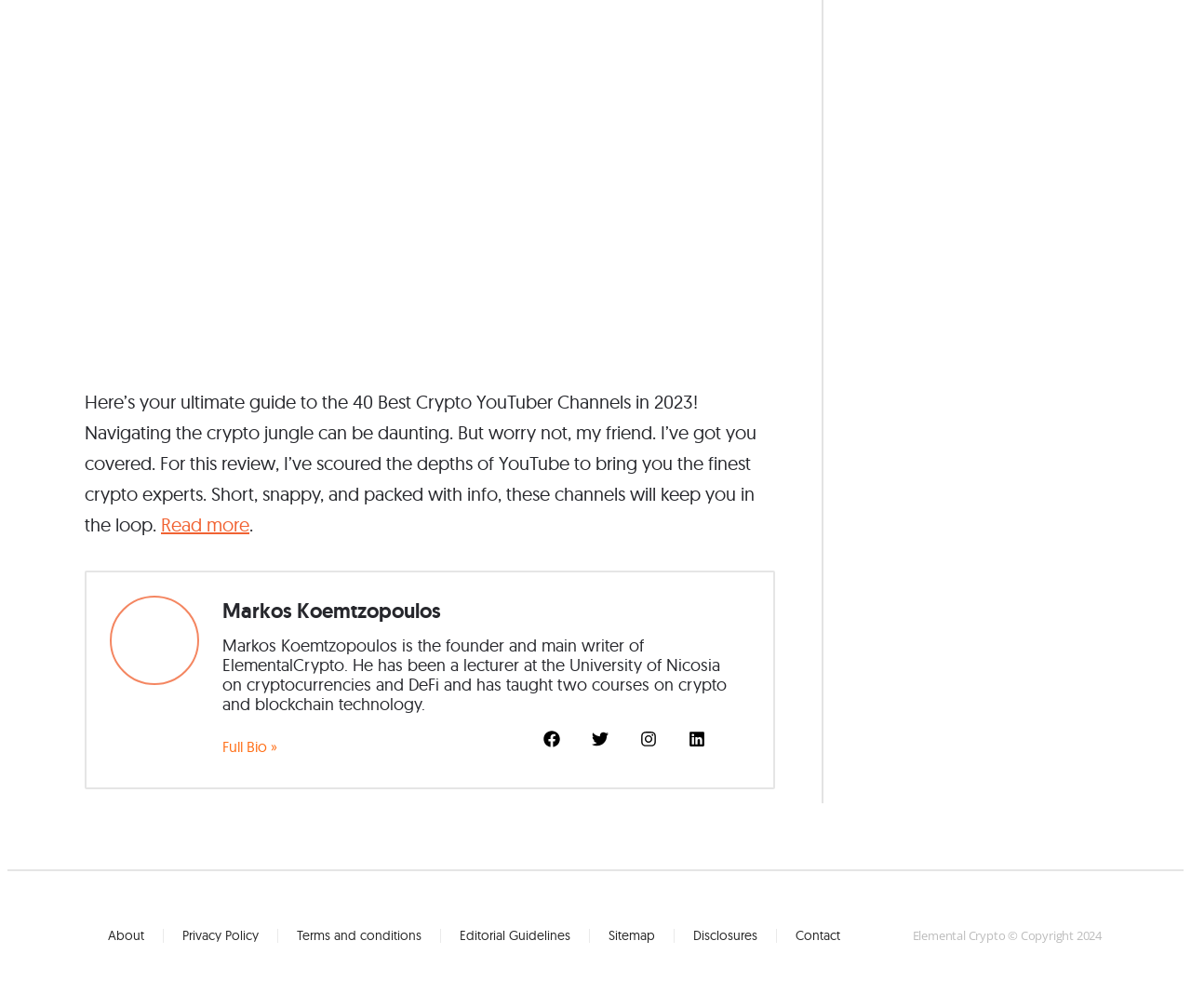Provide the bounding box coordinates of the section that needs to be clicked to accomplish the following instruction: "Visit Markos Koemtzopoulos' channel."

[0.187, 0.593, 0.371, 0.619]